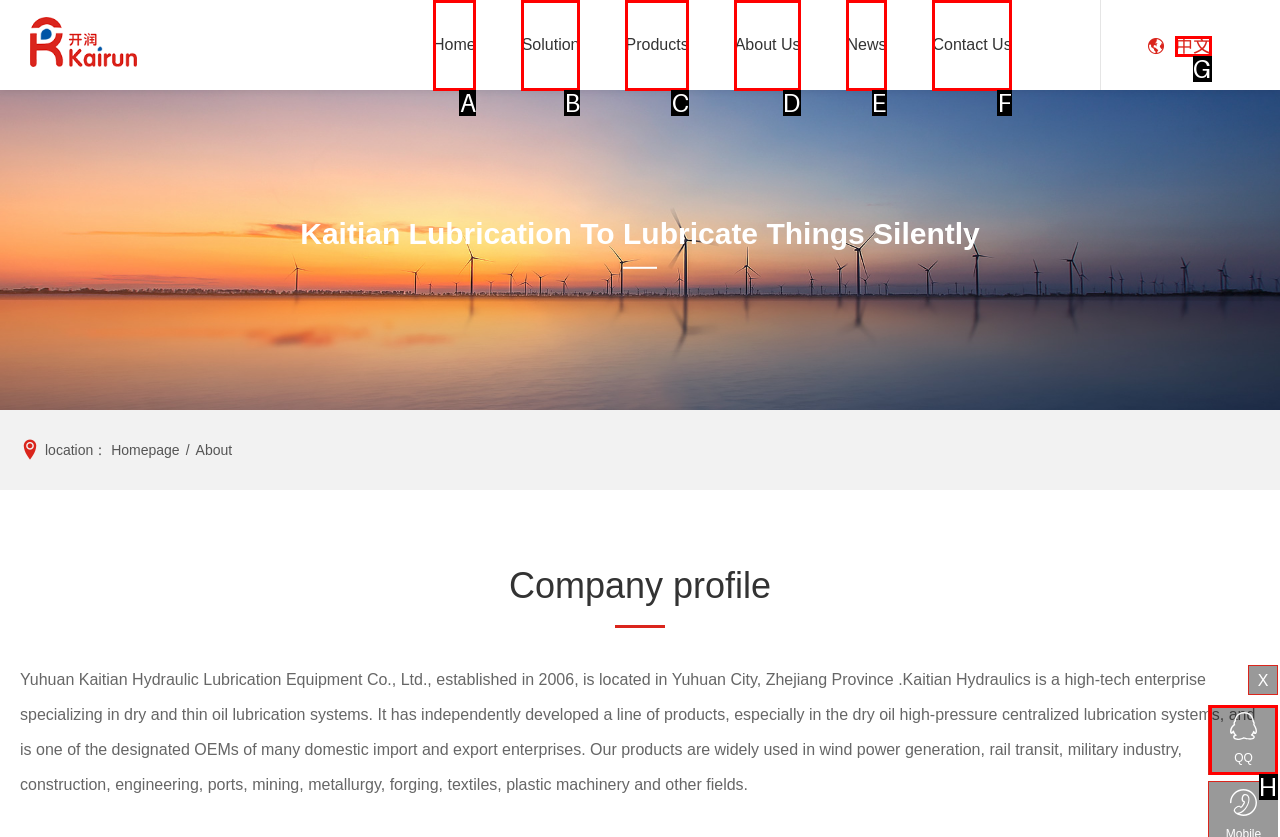Identify which lettered option completes the task: Click the QQ link. Provide the letter of the correct choice.

H